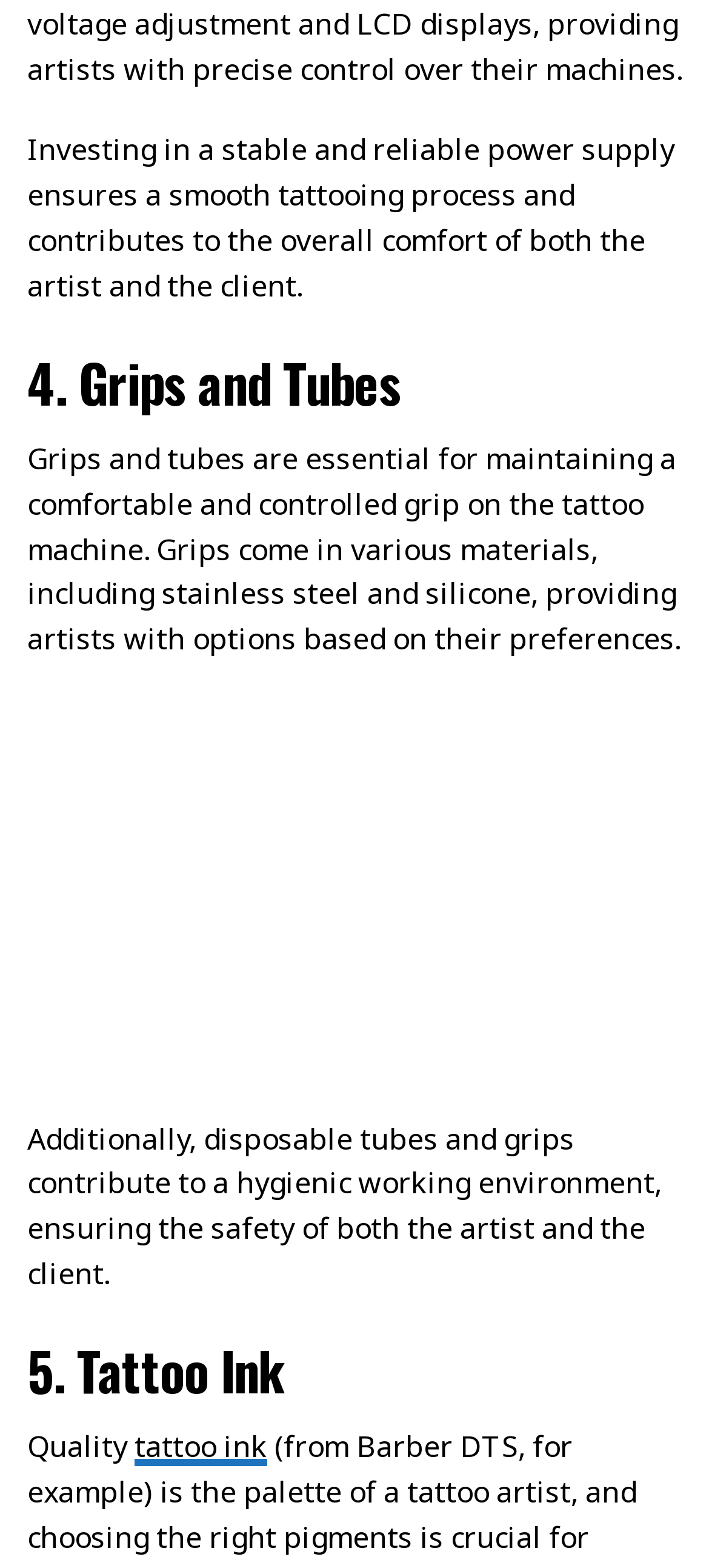Provide the bounding box coordinates of the HTML element this sentence describes: "tattoo ink".

[0.19, 0.91, 0.377, 0.935]